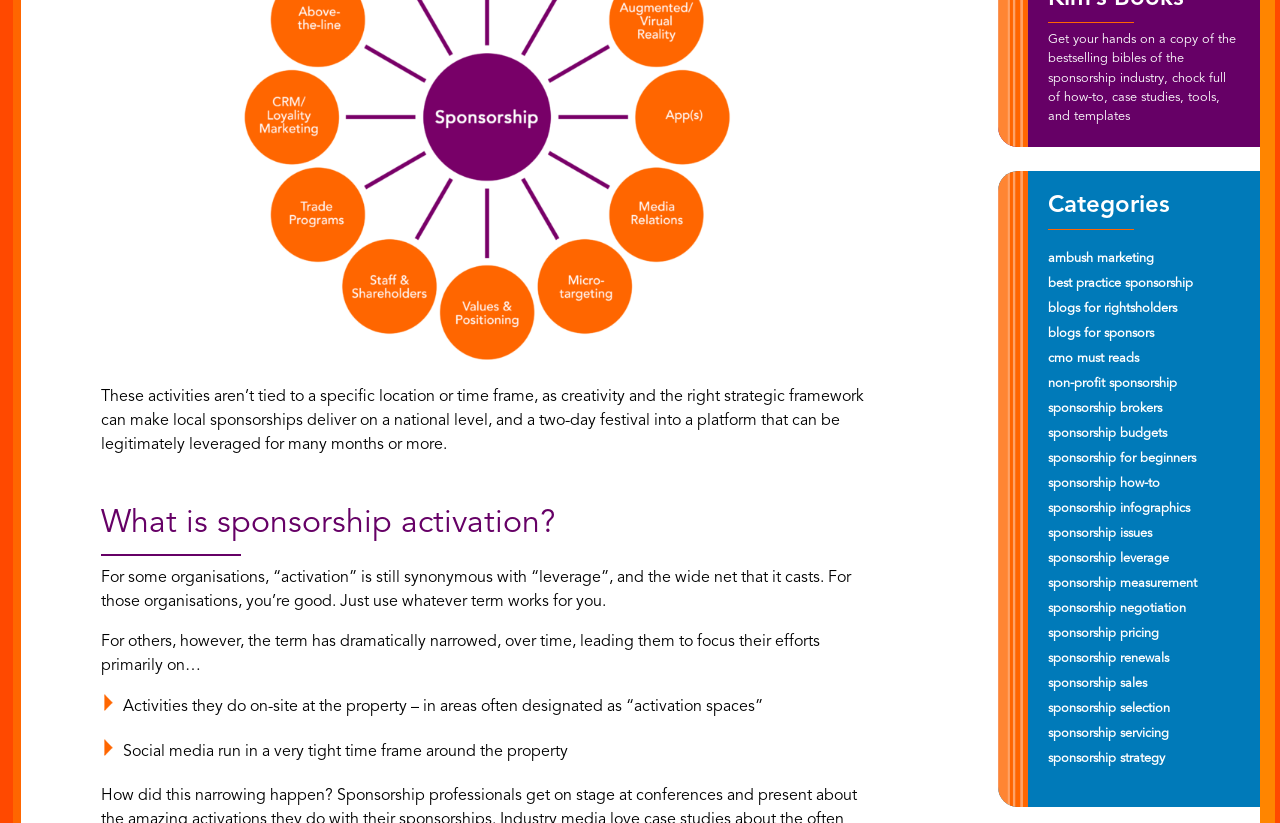Locate the bounding box coordinates of the element I should click to achieve the following instruction: "Click on 'ambush marketing'".

[0.819, 0.307, 0.901, 0.322]